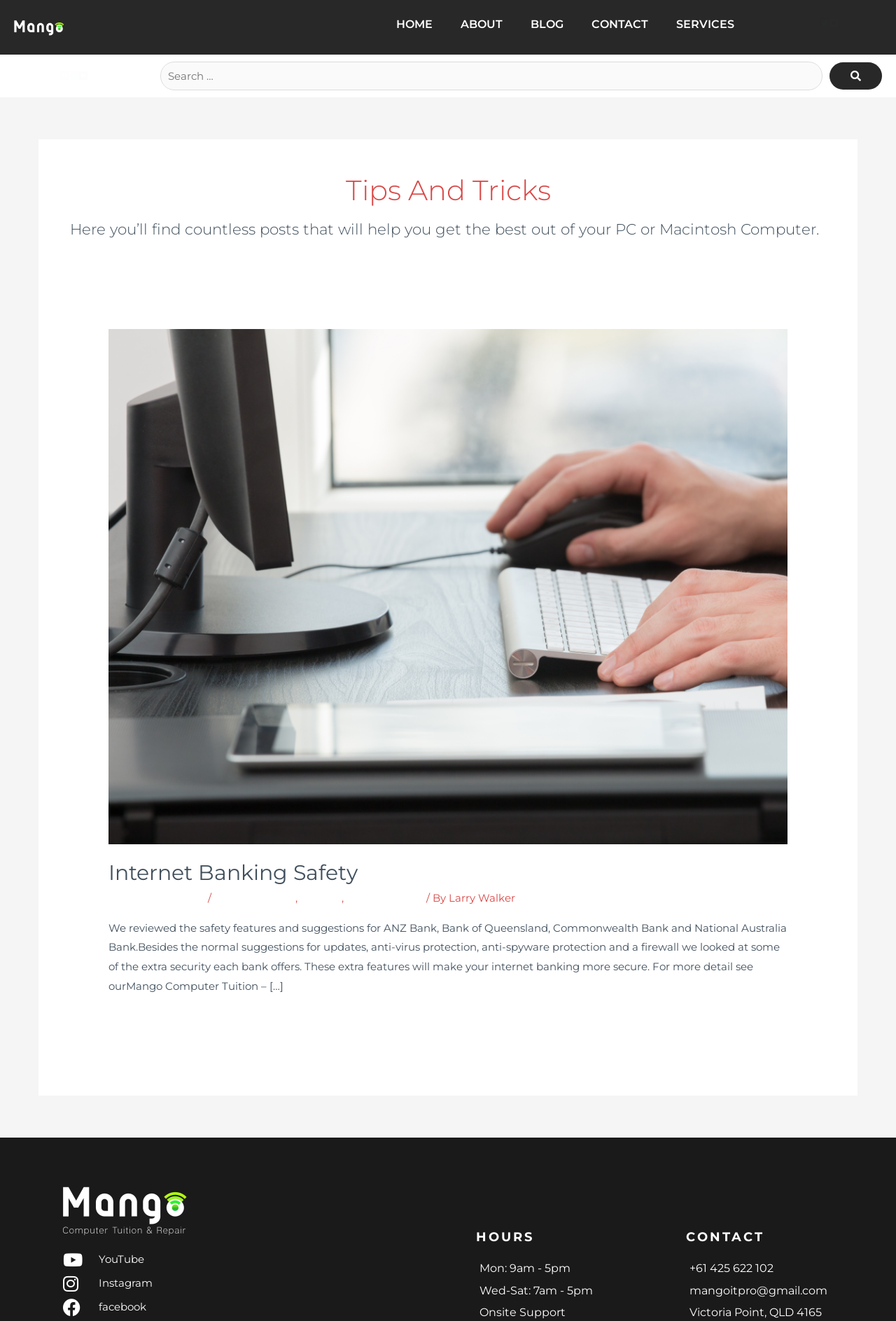What are the hours of operation?
From the details in the image, provide a complete and detailed answer to the question.

The hours of operation can be found at the bottom of the webpage, which lists the hours as Monday 9am-5pm, Wednesday to Saturday 7am-5pm. This information is located in the 'HOURS' section.